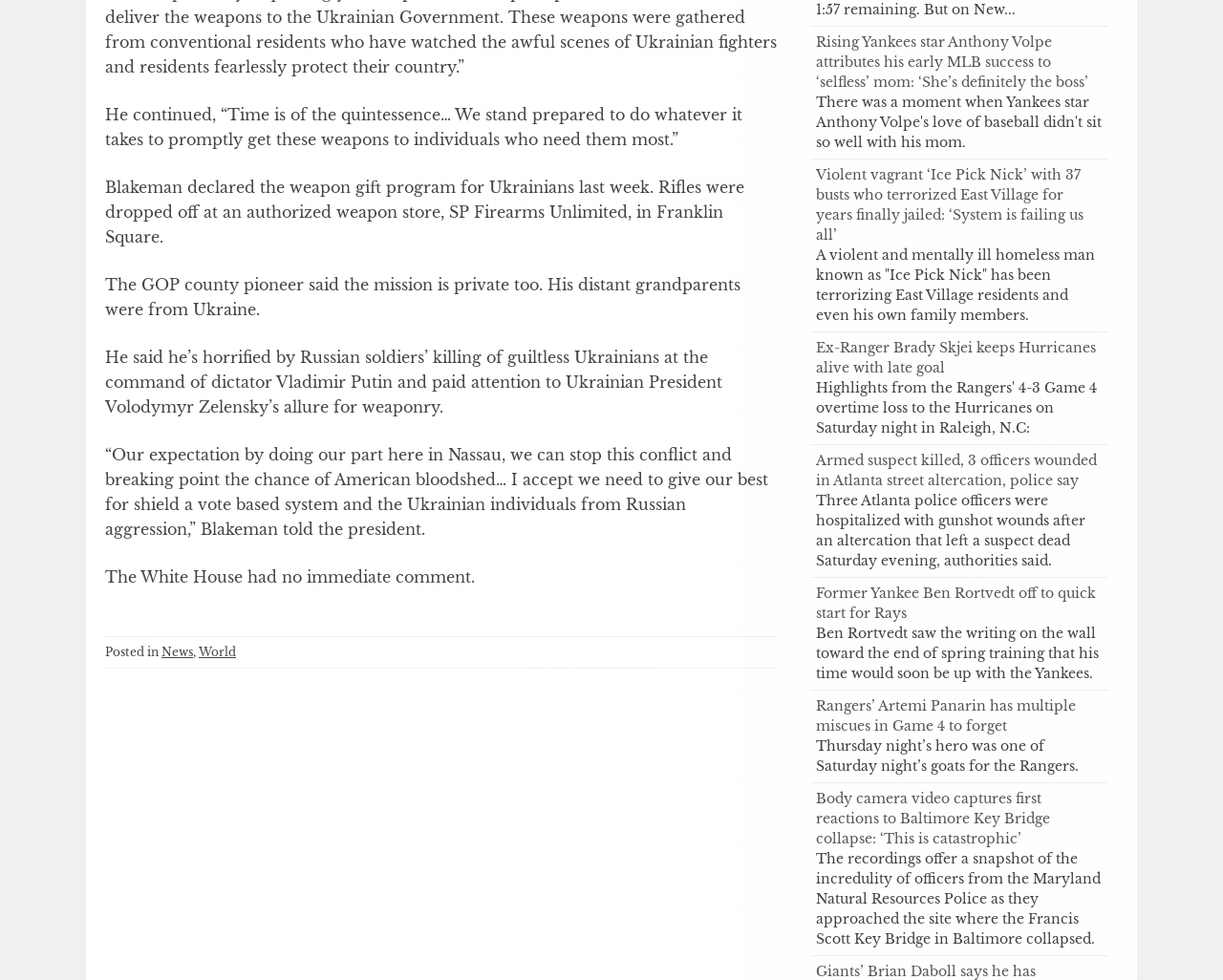Please specify the coordinates of the bounding box for the element that should be clicked to carry out this instruction: "Check out former Yankee Ben Rortvedt's performance". The coordinates must be four float numbers between 0 and 1, formatted as [left, top, right, bottom].

[0.667, 0.596, 0.896, 0.634]